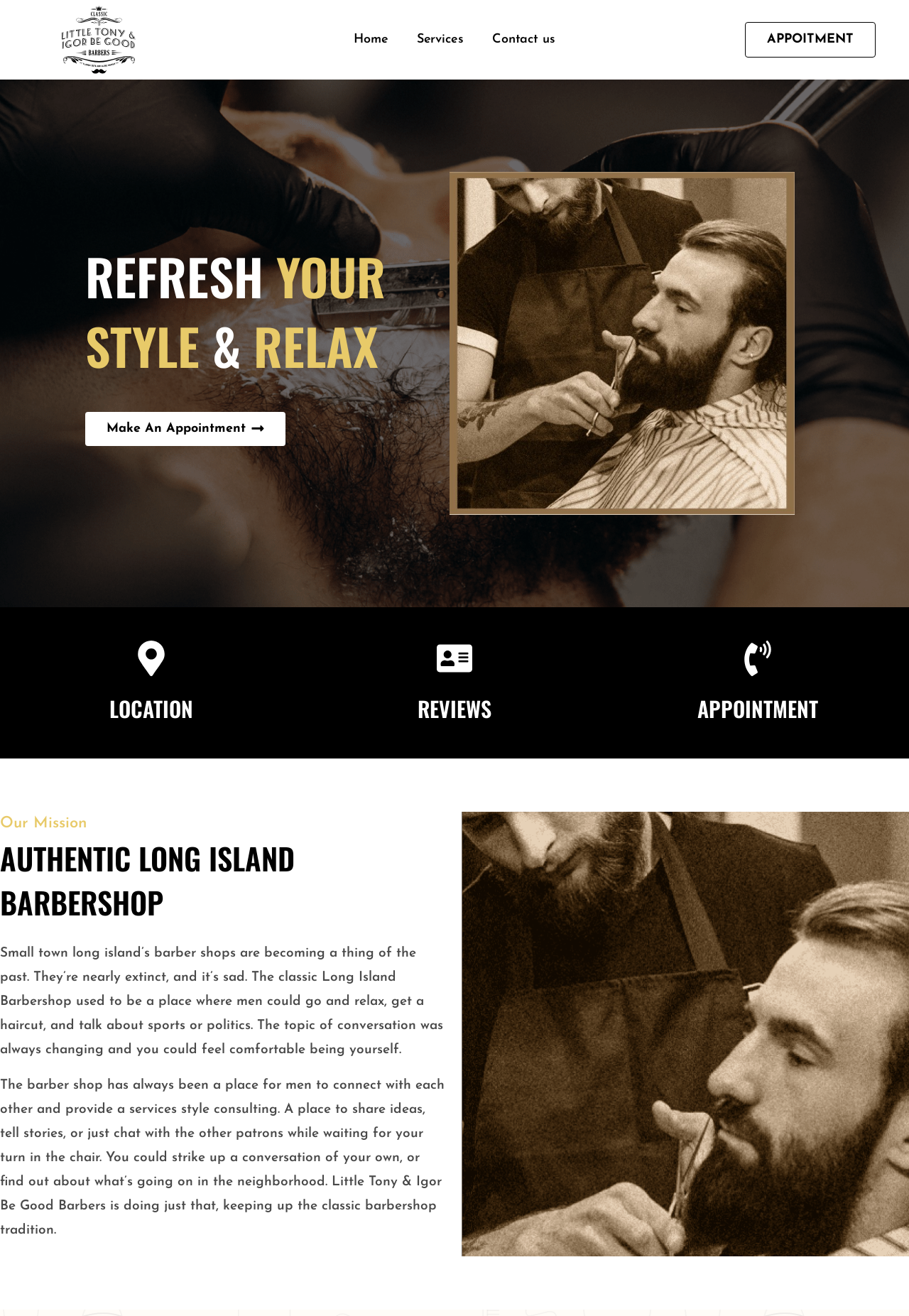Pinpoint the bounding box coordinates of the clickable element to carry out the following instruction: "Click the 'Make An Appointment' button."

[0.094, 0.313, 0.314, 0.339]